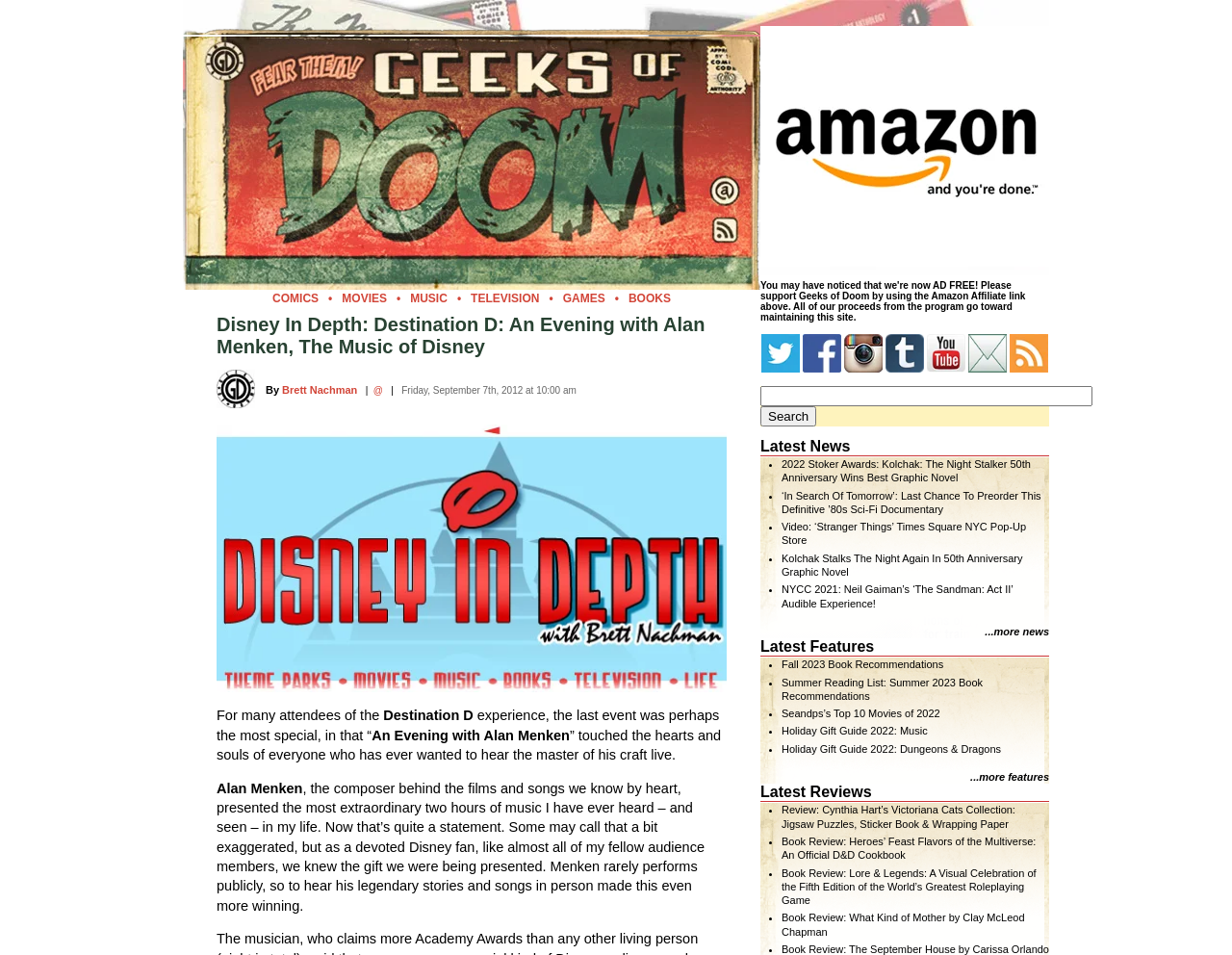Explain in detail what you observe on this webpage.

This webpage is about an article titled "Disney In Depth: Destination D: An Evening with Alan Menken, The Music of Disney". The page has a header section with a Disney-themed banner image and a navigation menu with links to different categories such as COMICS, MOVIES, MUSIC, TELEVISION, GAMES, and BOOKS.

Below the header, there is a section with an image of the author, Brett Nachman, and a brief description of the article. The article itself is a personal account of the author's experience attending an event called "An Evening with Alan Menken" at Destination D. The text describes the event as a special and extraordinary experience, with Menken performing his legendary songs and sharing stories.

On the right side of the page, there are several sections with links to external websites, including Amazon.com, and social media platforms such as Twitter, Facebook, and Instagram, where readers can follow Geeks of Doom. There are also some empty spaces with images, likely used for advertising or decoration.

The overall layout of the page is organized, with clear headings and concise text, making it easy to read and navigate.